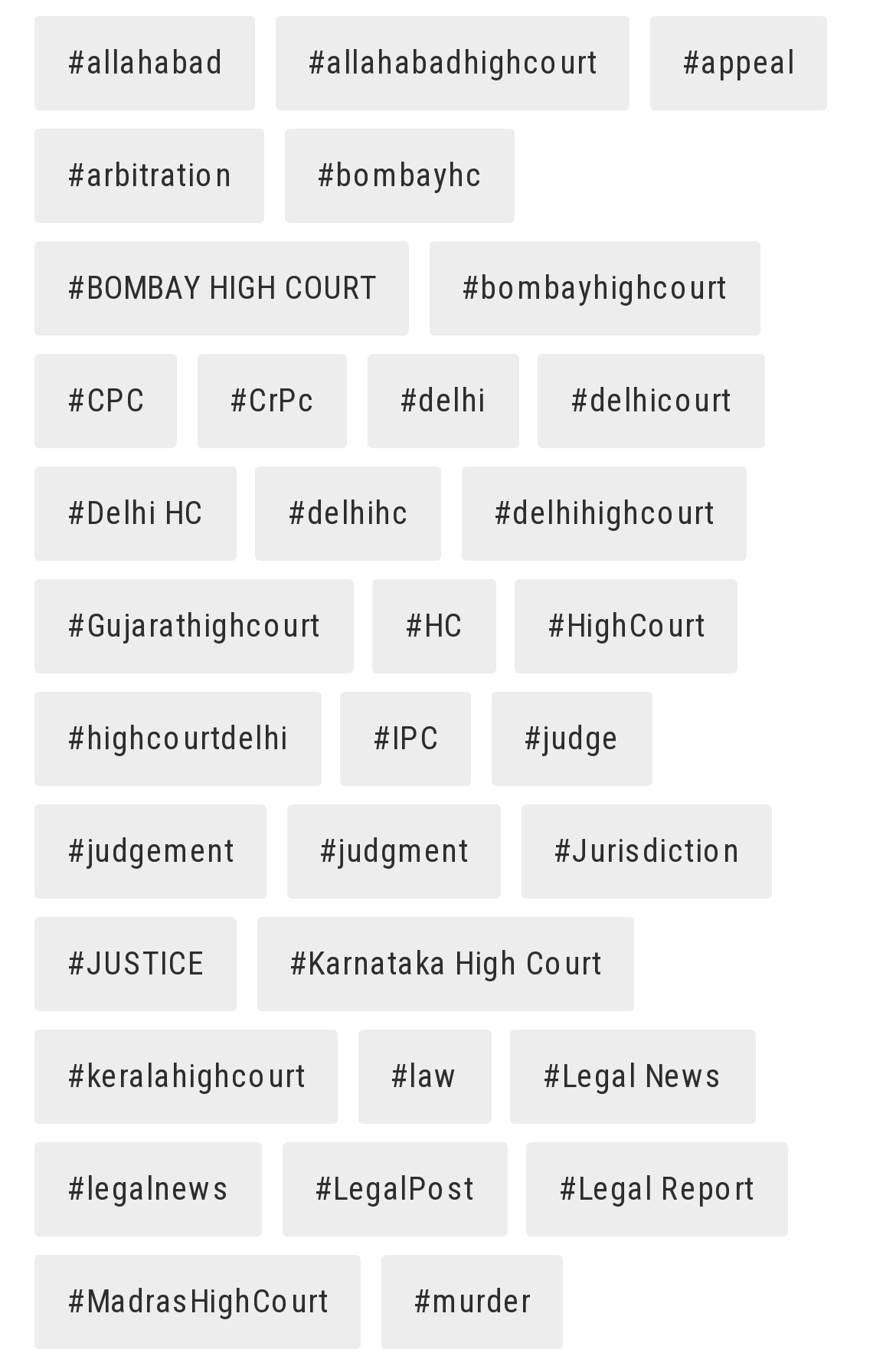Use the information in the screenshot to answer the question comprehensively: What is the most popular court on the webpage?

I looked at the number of items associated with each link and found that the link '#delhihighcourt' has the most items (229) associated with it, indicating that Delhi High Court is the most popular court on the webpage.